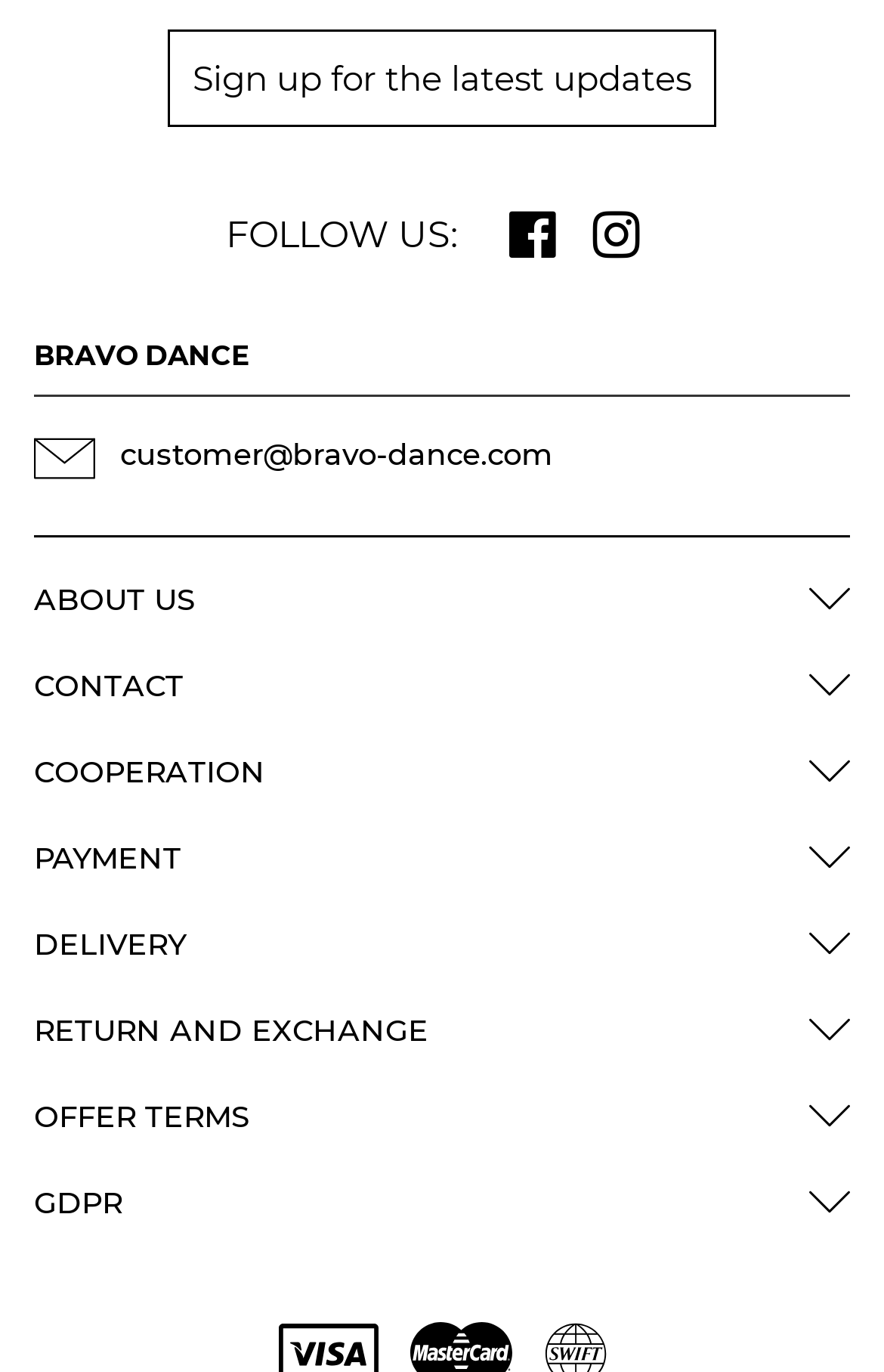Find the bounding box coordinates for the area that must be clicked to perform this action: "Follow us on social media".

[0.576, 0.151, 0.629, 0.192]